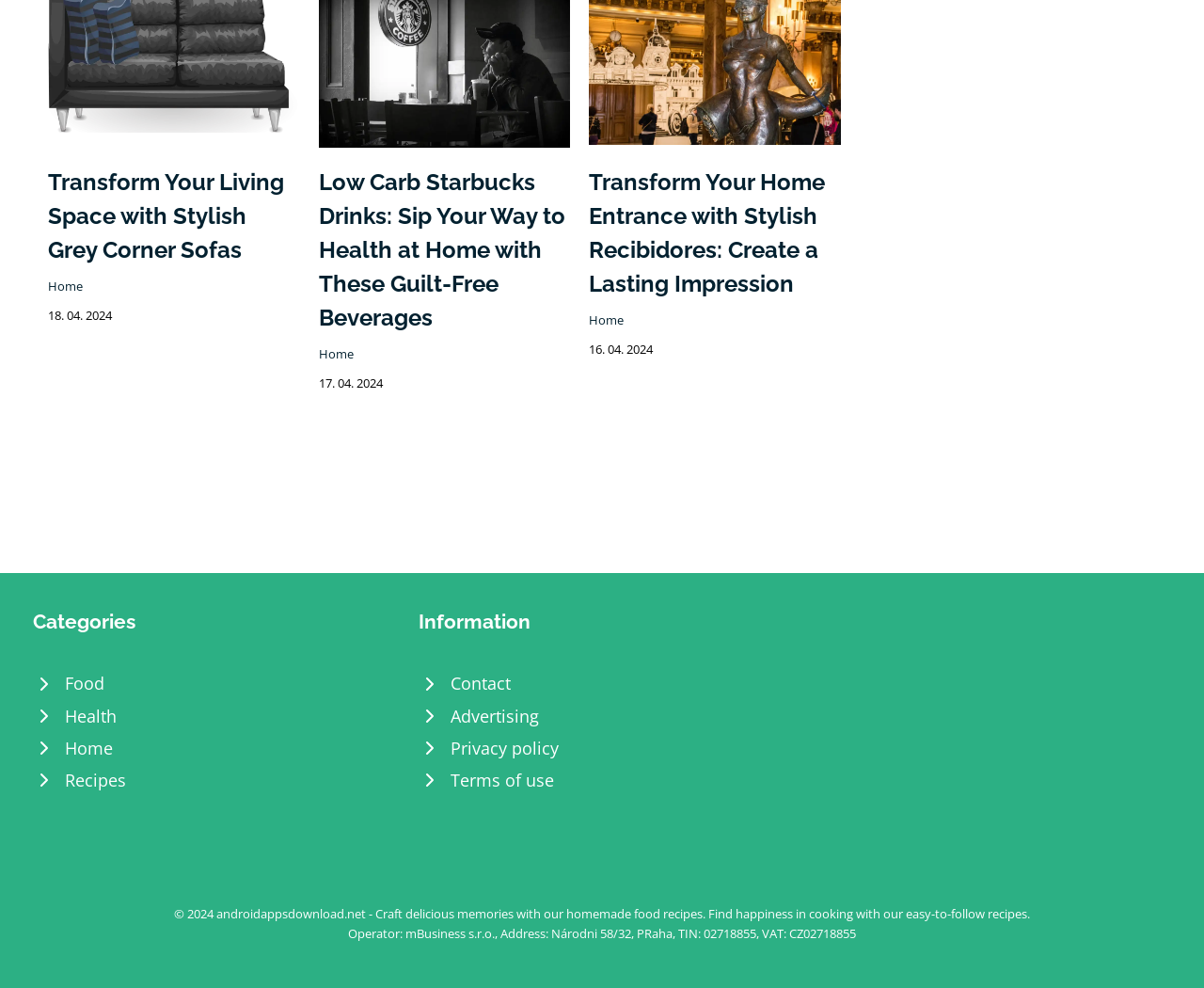Find and indicate the bounding box coordinates of the region you should select to follow the given instruction: "Browse the 'Categories' section".

[0.027, 0.614, 0.332, 0.645]